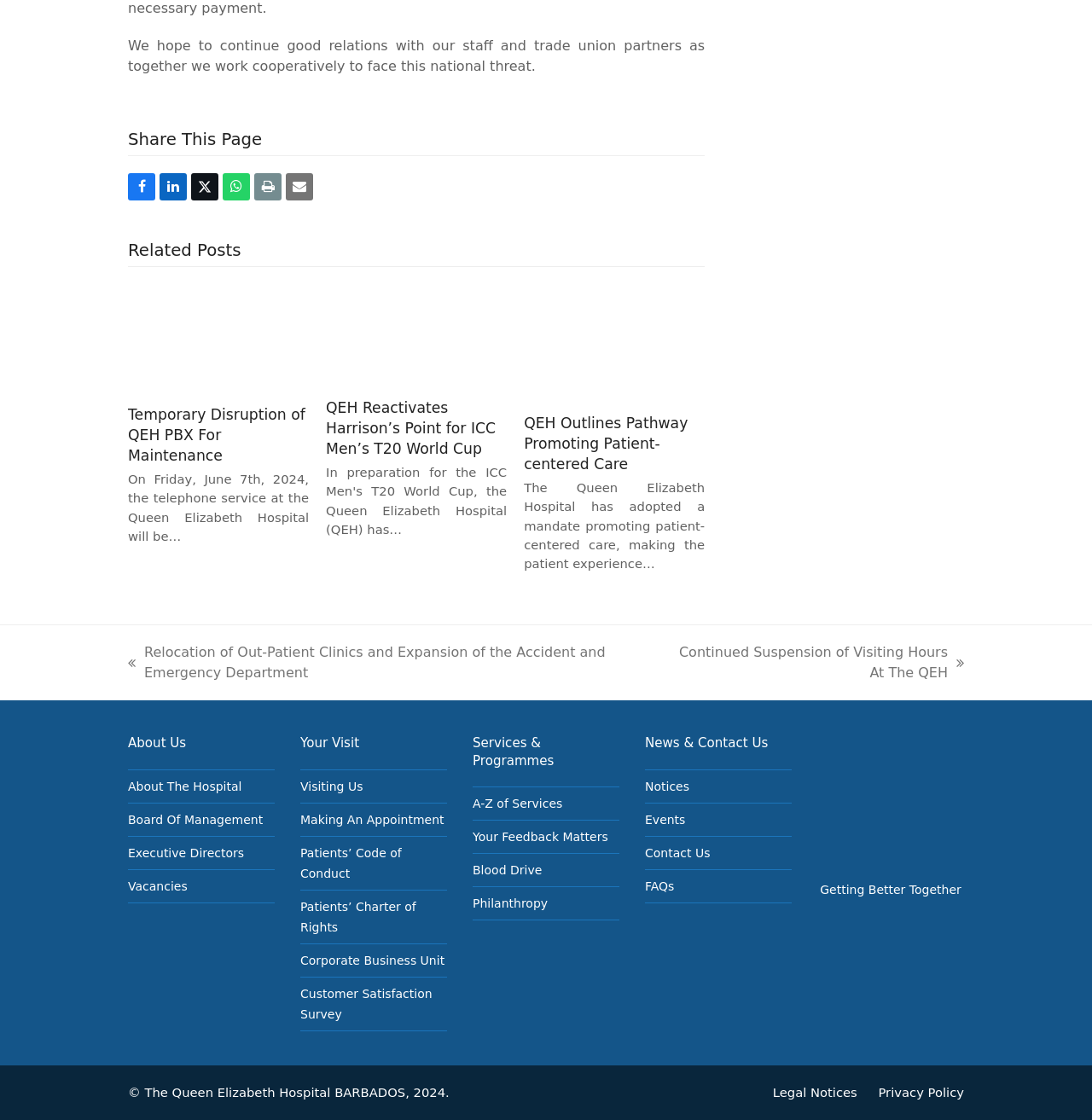Determine the bounding box coordinates of the clickable element necessary to fulfill the instruction: "Share on Facebook". Provide the coordinates as four float numbers within the 0 to 1 range, i.e., [left, top, right, bottom].

[0.117, 0.155, 0.142, 0.179]